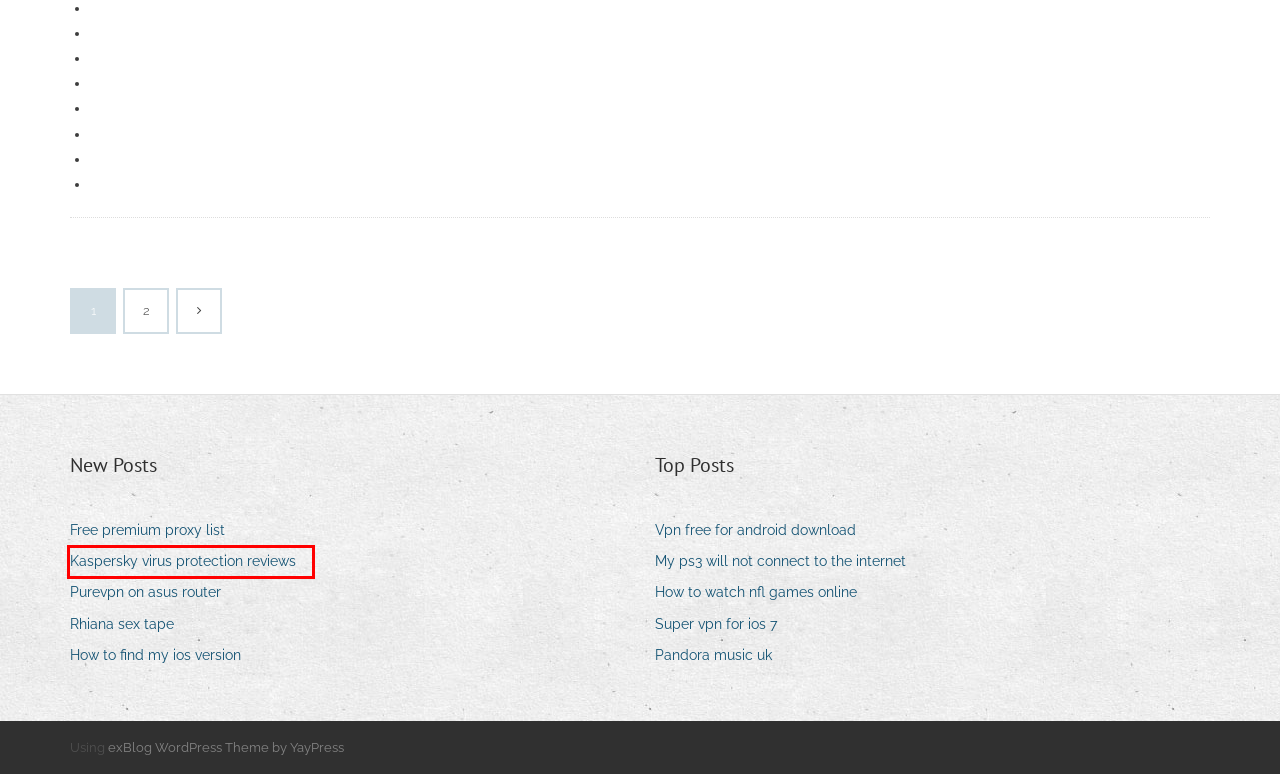Consider the screenshot of a webpage with a red bounding box around an element. Select the webpage description that best corresponds to the new page after clicking the element inside the red bounding box. Here are the candidates:
A. battleborn pc free download - netlibirsnz.web.app
B. Free premium proxy list ralvh
C. How to find my ios version dscbx
D. T slot cast iron surface plate
E. Kaspersky virus protection reviews einsp
F. Breve resumen del principito
G. Purevpn on asus router jexoa
H. The walking dead game season 2 xbox 360

E